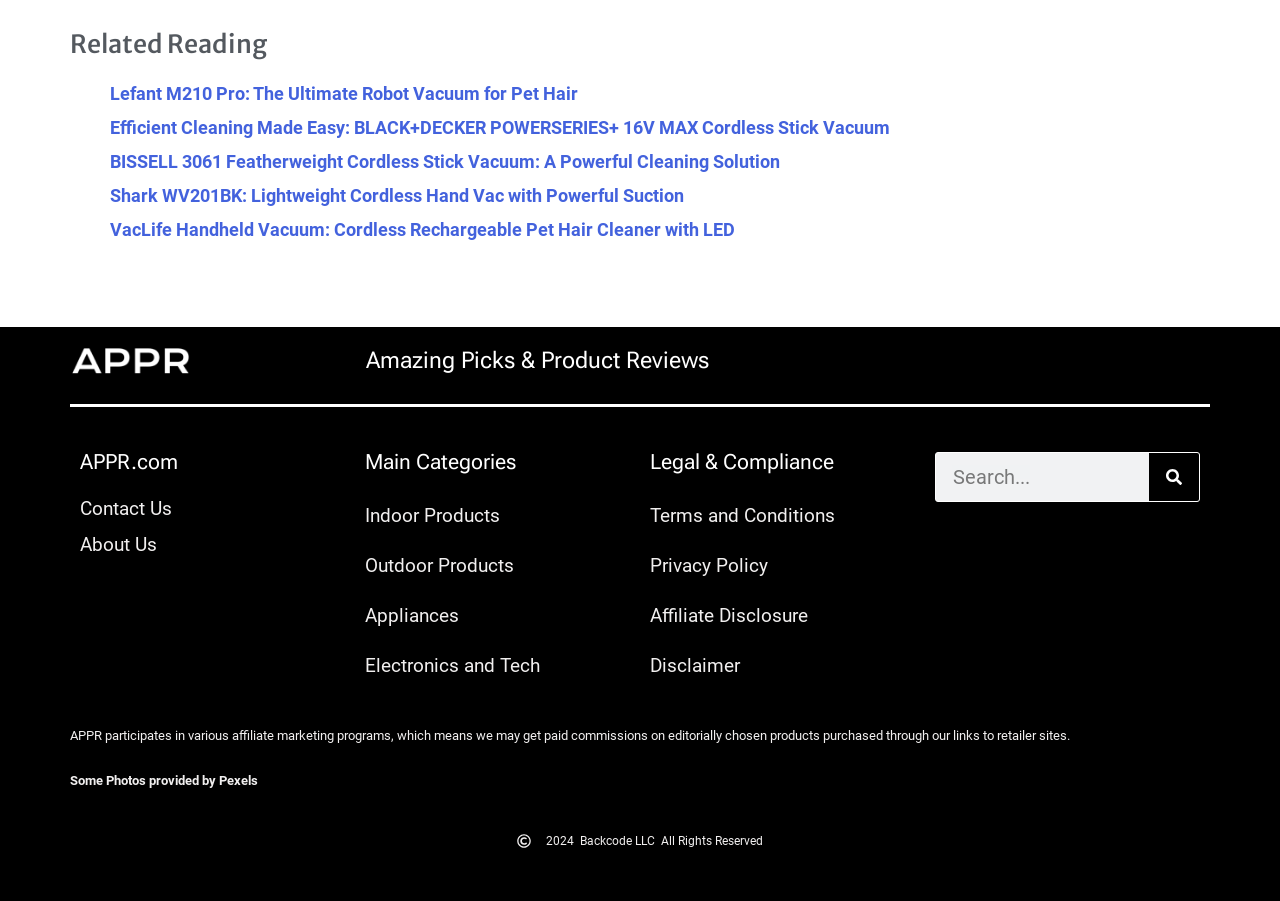What is the copyright year of the website?
Look at the image and construct a detailed response to the question.

The copyright information is located at the bottom of the webpage, and it states '2024' as the copyright year.